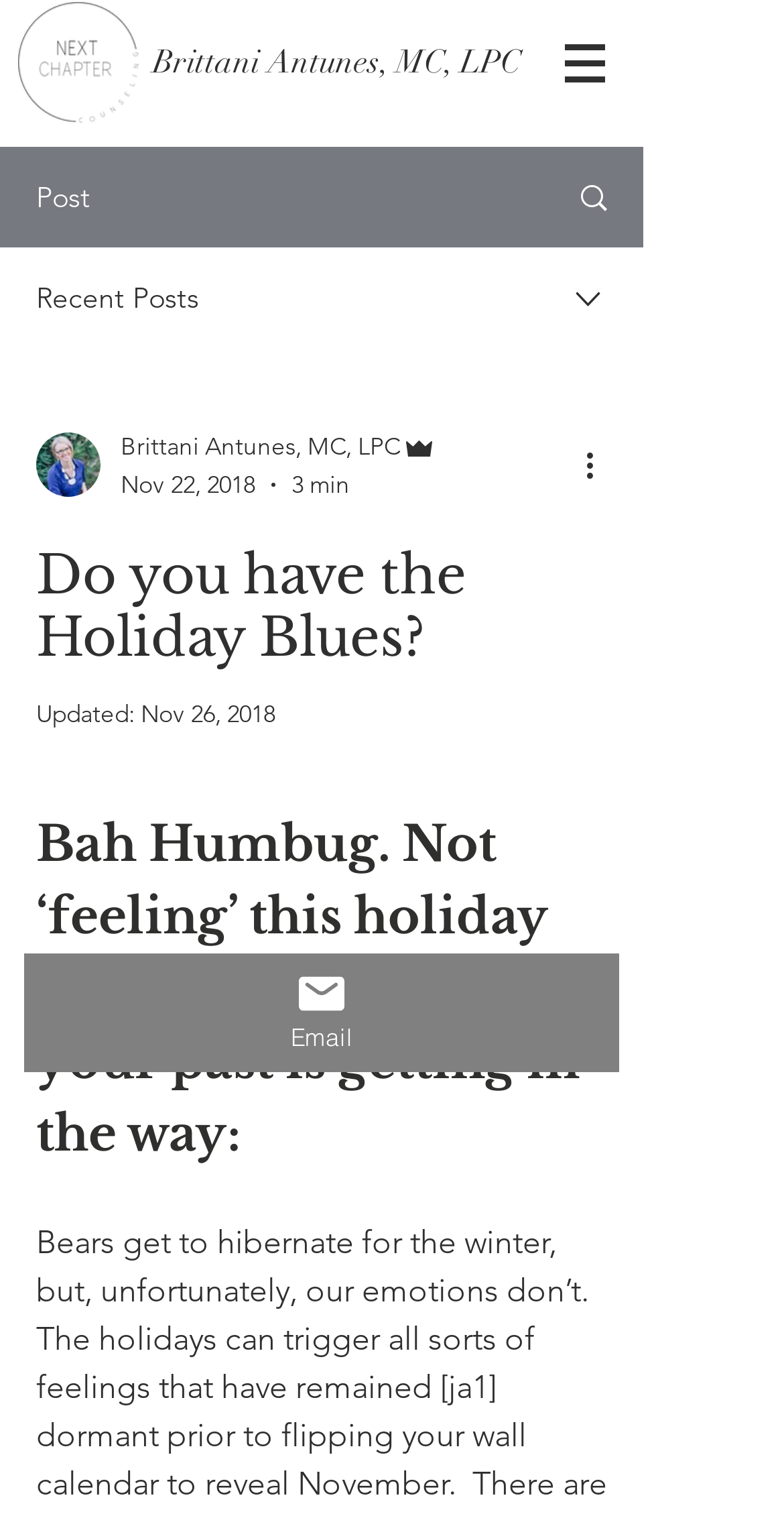Predict the bounding box of the UI element that fits this description: "Email".

[0.031, 0.629, 0.79, 0.707]